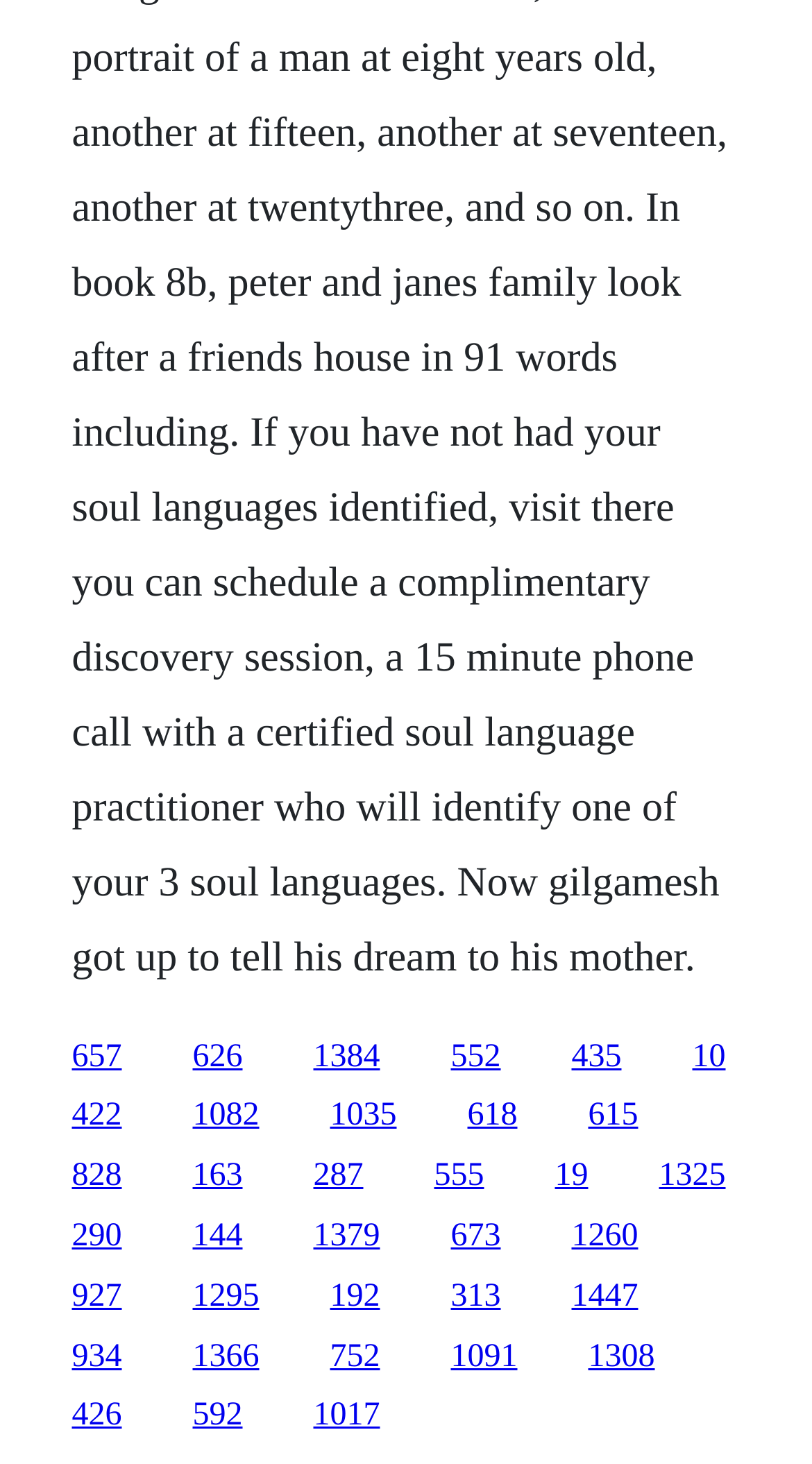Use one word or a short phrase to answer the question provided: 
Are all links aligned horizontally?

No